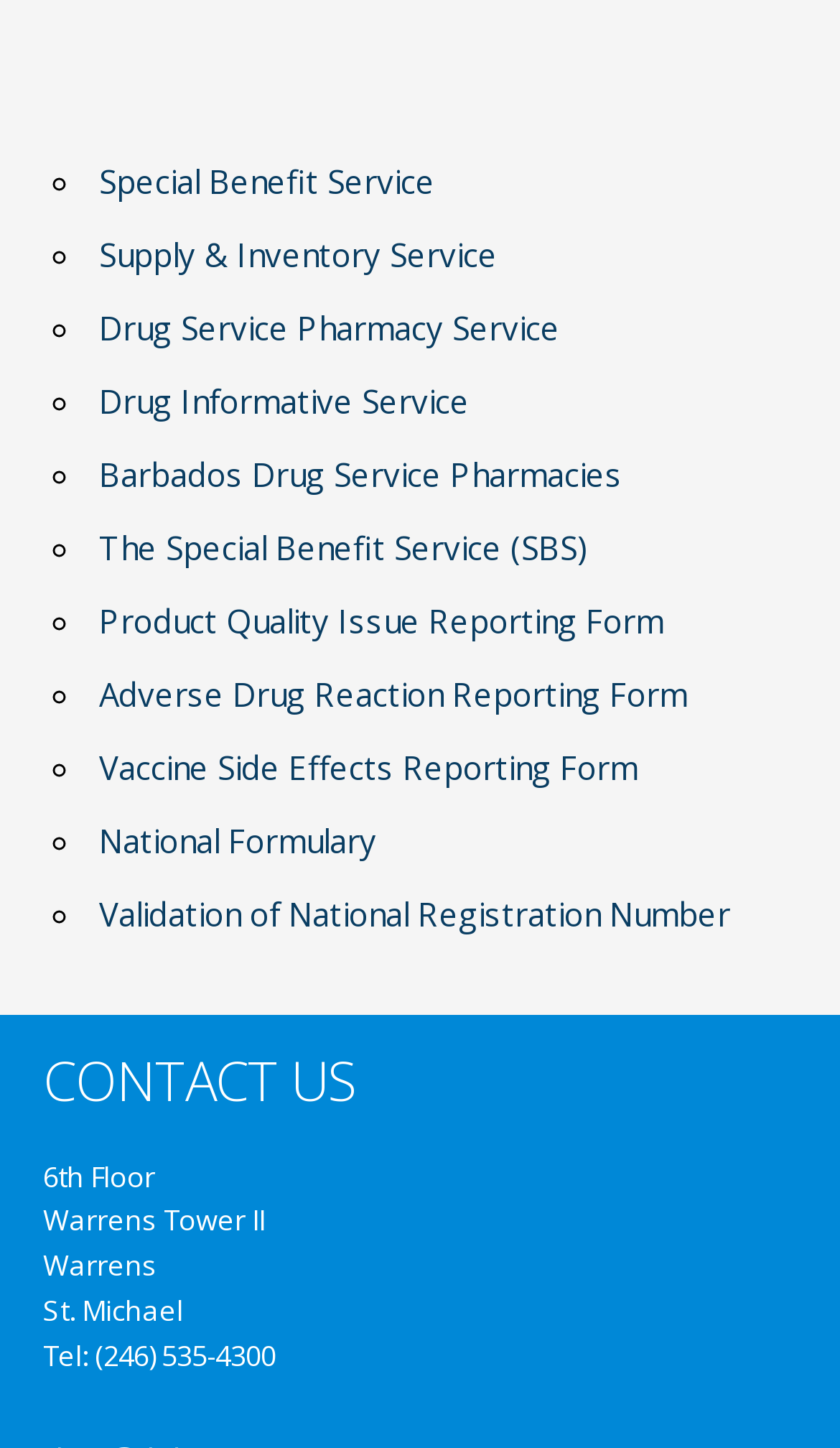Find the bounding box coordinates for the HTML element specified by: "July 4, 2018".

None